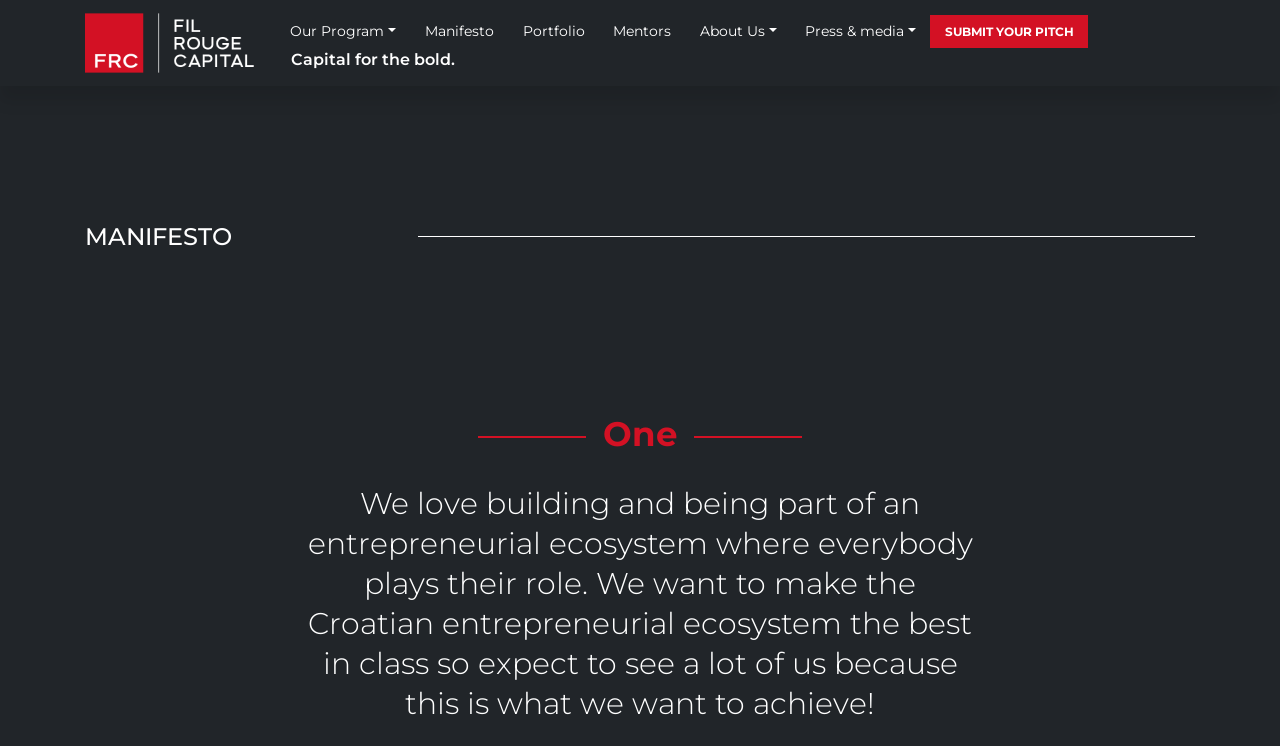Explain the features and main sections of the webpage comprehensively.

The webpage is about Fil Rouge Capital's manifesto, with a focus on entrepreneurship and innovation. At the top, there is a navigation menu with 7 links: an empty link, followed by "Our Program", "Manifesto", "Portfolio", "Mentors", "About Us", "Press & media", and finally "SUBMIT YOUR PITCH" at the far right. 

Below the navigation menu, there is a tagline "Capital for the bold." in the middle of the page. 

Further down, there is a heading "MANIFESTO" on the left side, followed by a main section with a heading "One" on the top. This section contains a paragraph of text that describes Fil Rouge Capital's vision for the Croatian entrepreneurial ecosystem, where they aim to play a key role in making it the best in class.